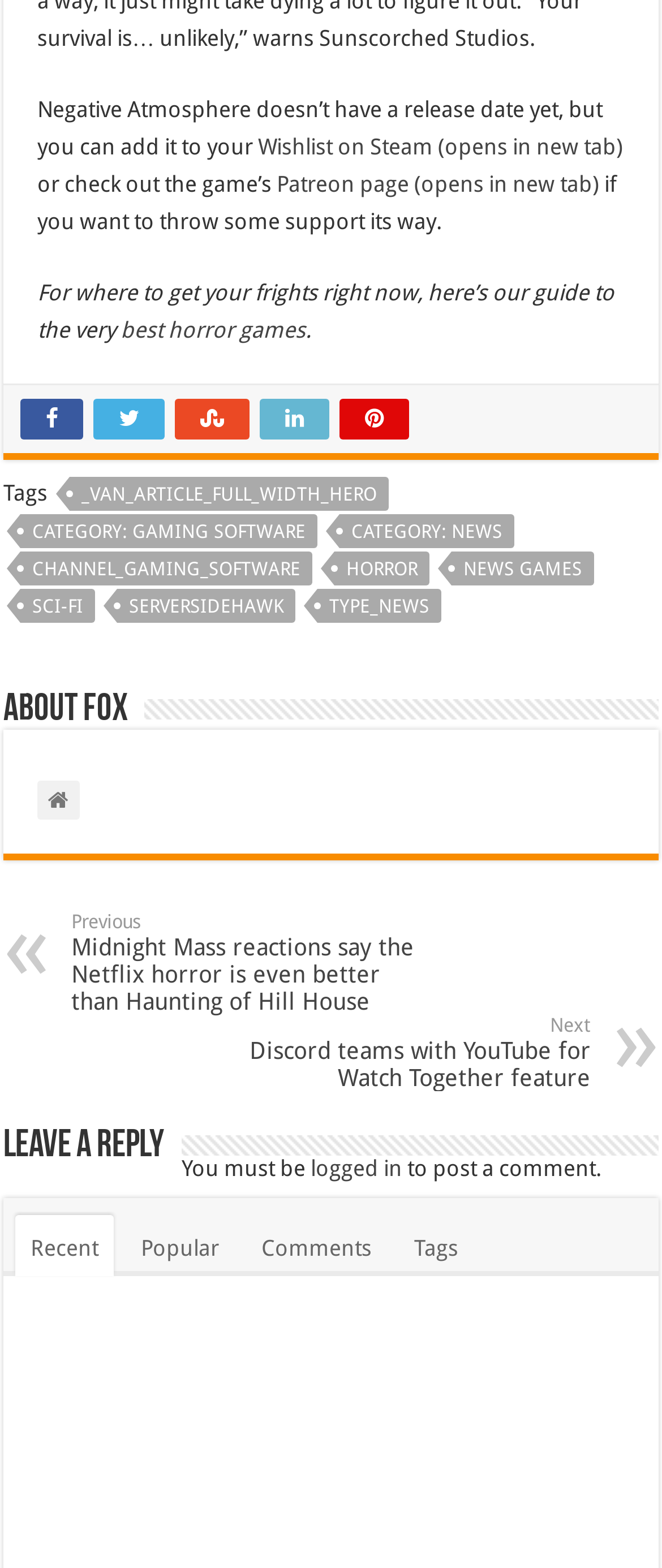Please determine the bounding box coordinates of the section I need to click to accomplish this instruction: "View best horror games".

[0.182, 0.202, 0.461, 0.219]